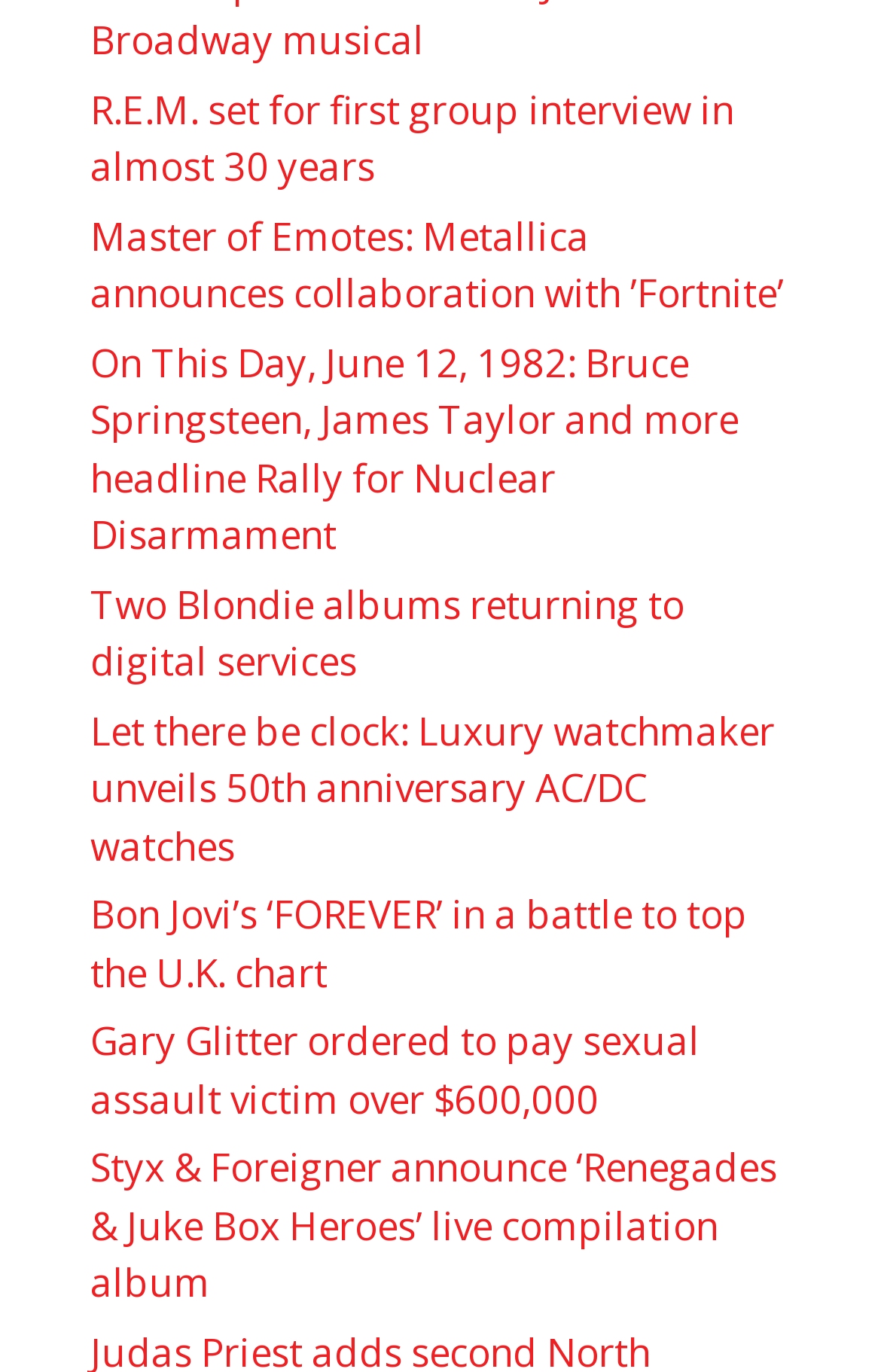From the image, can you give a detailed response to the question below:
What type of content is on the webpage?

By examining the text descriptions of the links on the webpage, I can see that they are all related to music news, such as band announcements and collaborations, so the type of content on the webpage is music news.